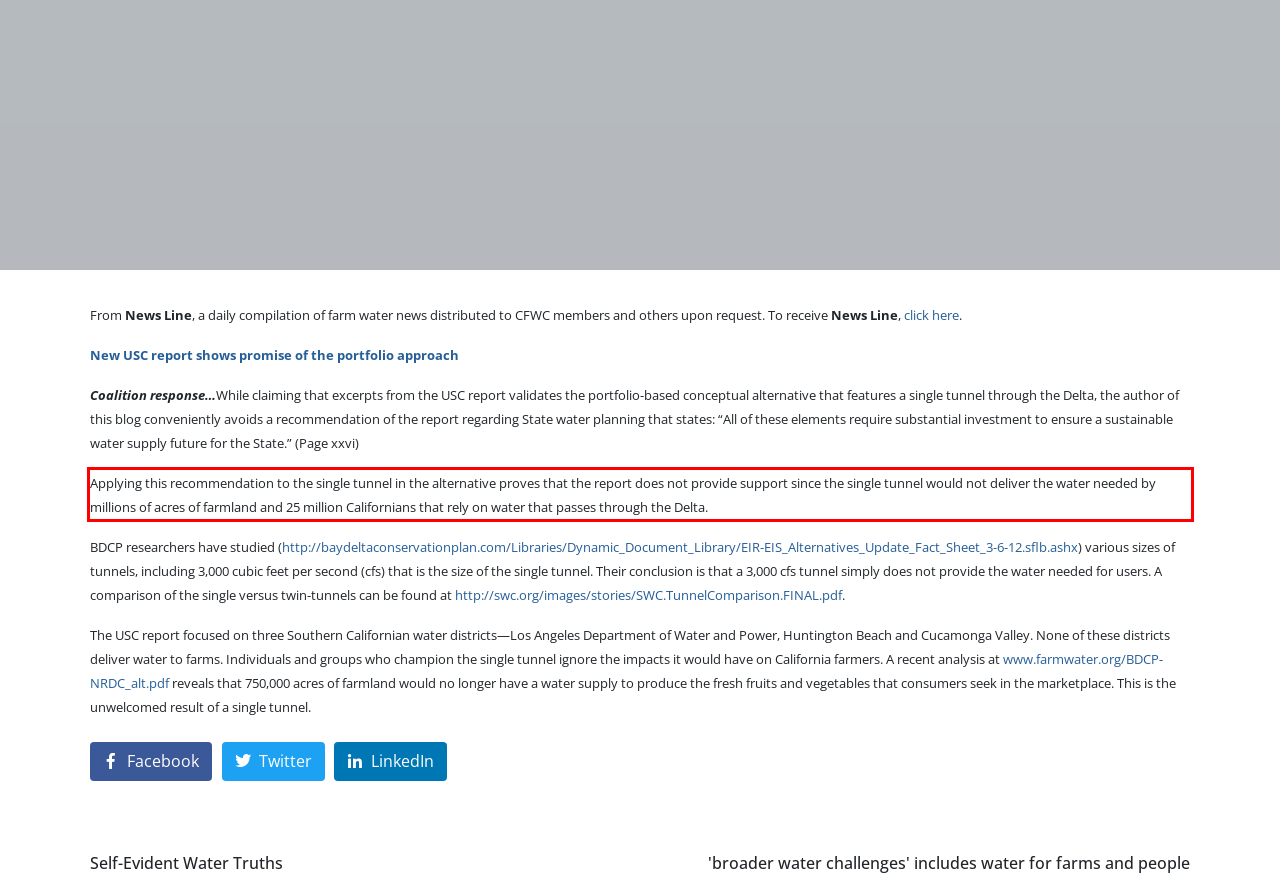Review the screenshot of the webpage and recognize the text inside the red rectangle bounding box. Provide the extracted text content.

Applying this recommendation to the single tunnel in the alternative proves that the report does not provide support since the single tunnel would not deliver the water needed by millions of acres of farmland and 25 million Californians that rely on water that passes through the Delta.